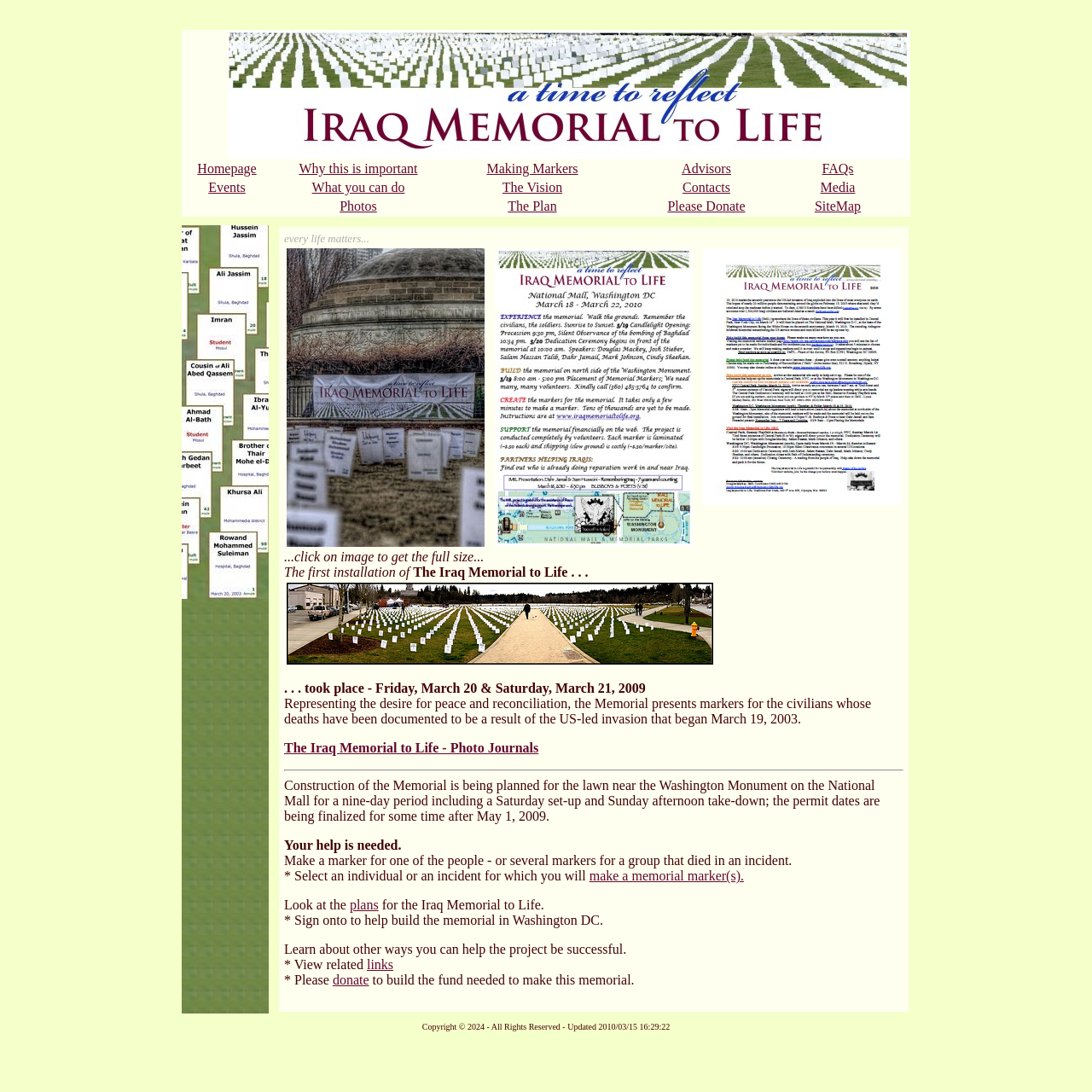Identify the bounding box for the UI element described as: "make a memorial marker(s).". The coordinates should be four float numbers between 0 and 1, i.e., [left, top, right, bottom].

[0.54, 0.795, 0.681, 0.809]